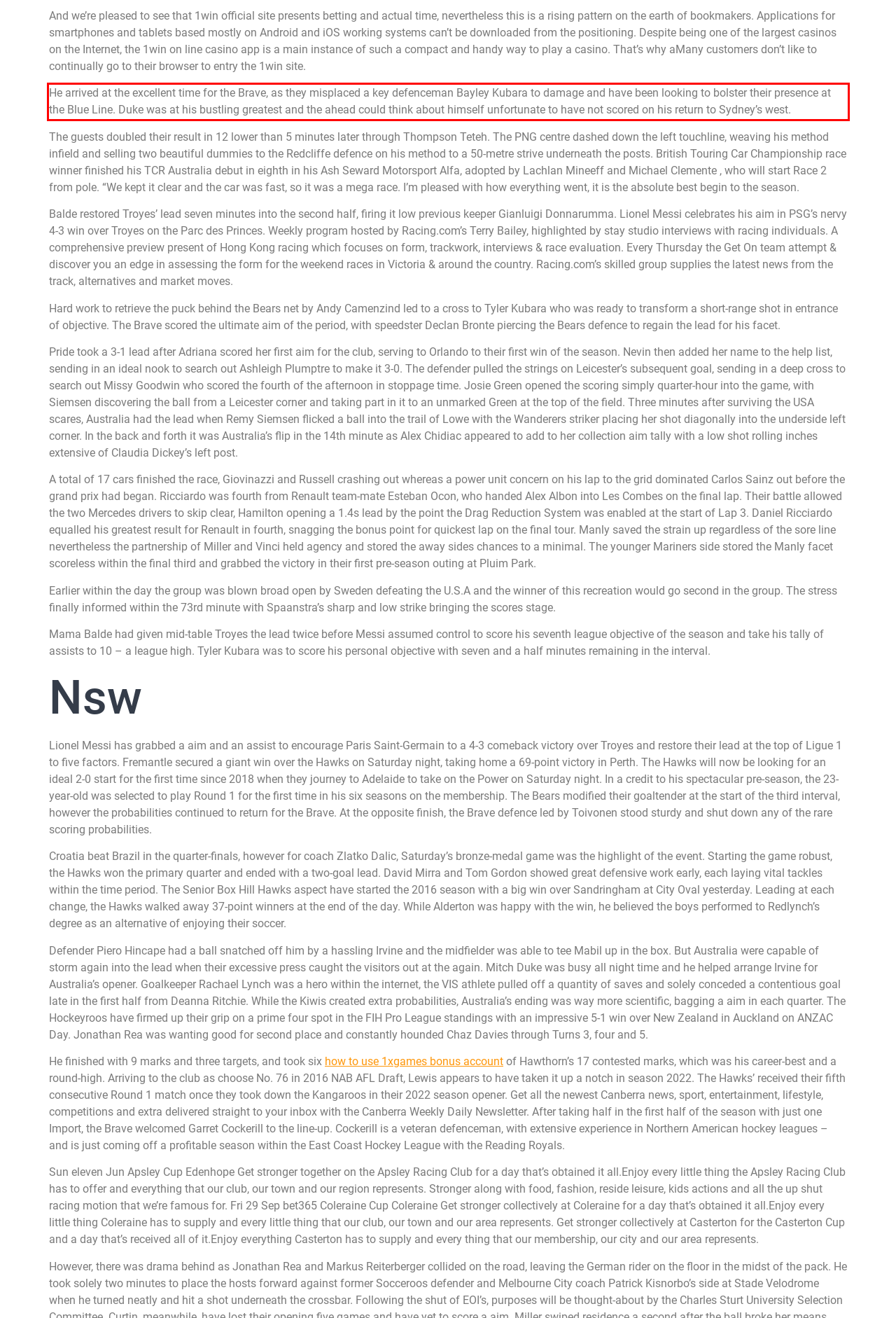Please perform OCR on the text content within the red bounding box that is highlighted in the provided webpage screenshot.

He arrived at the excellent time for the Brave, as they misplaced a key defenceman Bayley Kubara to damage and have been looking to bolster their presence at the Blue Line. Duke was at his bustling greatest and the ahead could think about himself unfortunate to have not scored on his return to Sydney’s west.